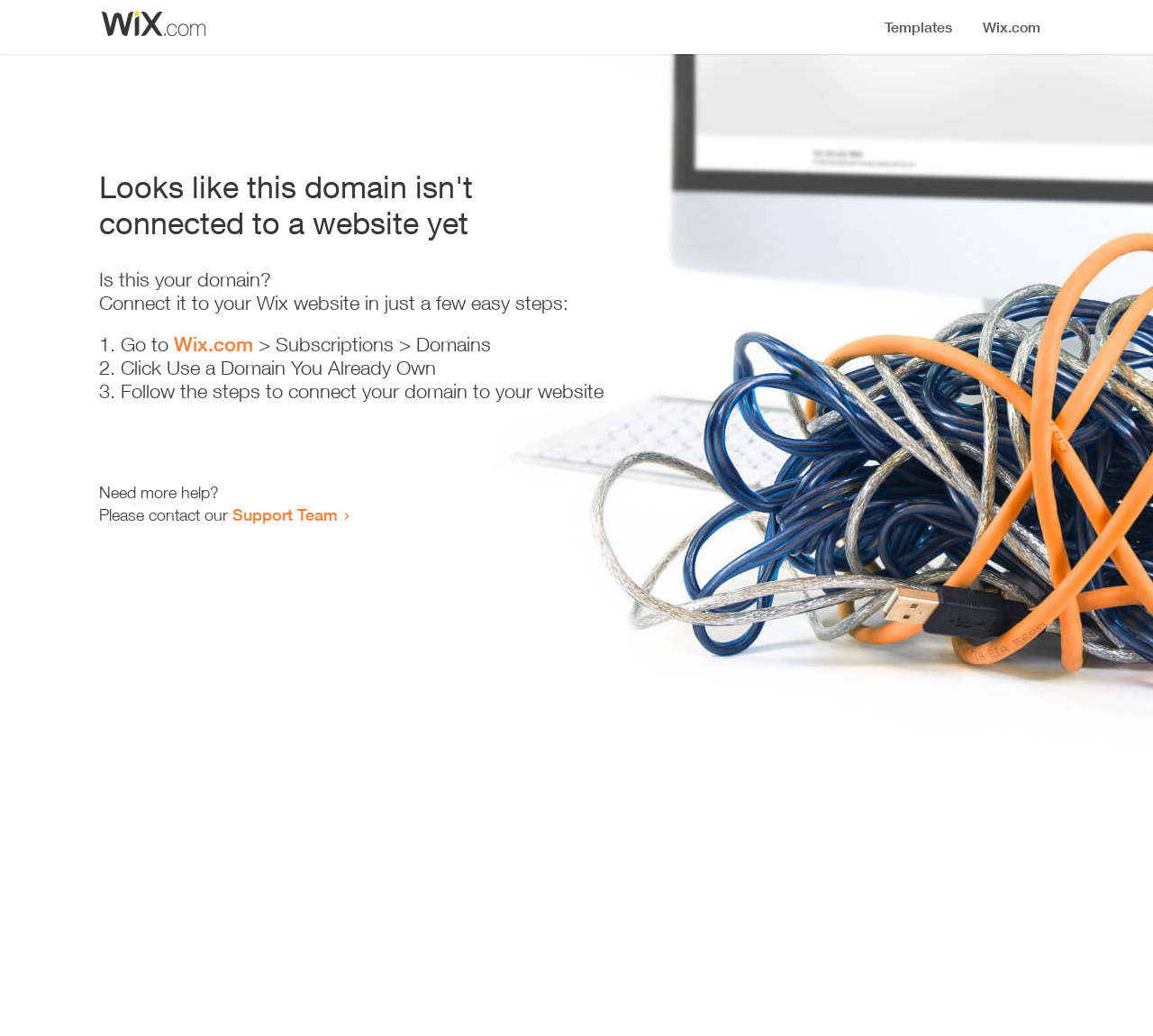By analyzing the image, answer the following question with a detailed response: What is the current status of this domain?

Based on the heading 'Looks like this domain isn't connected to a website yet', it is clear that the current status of this domain is not connected to a website.